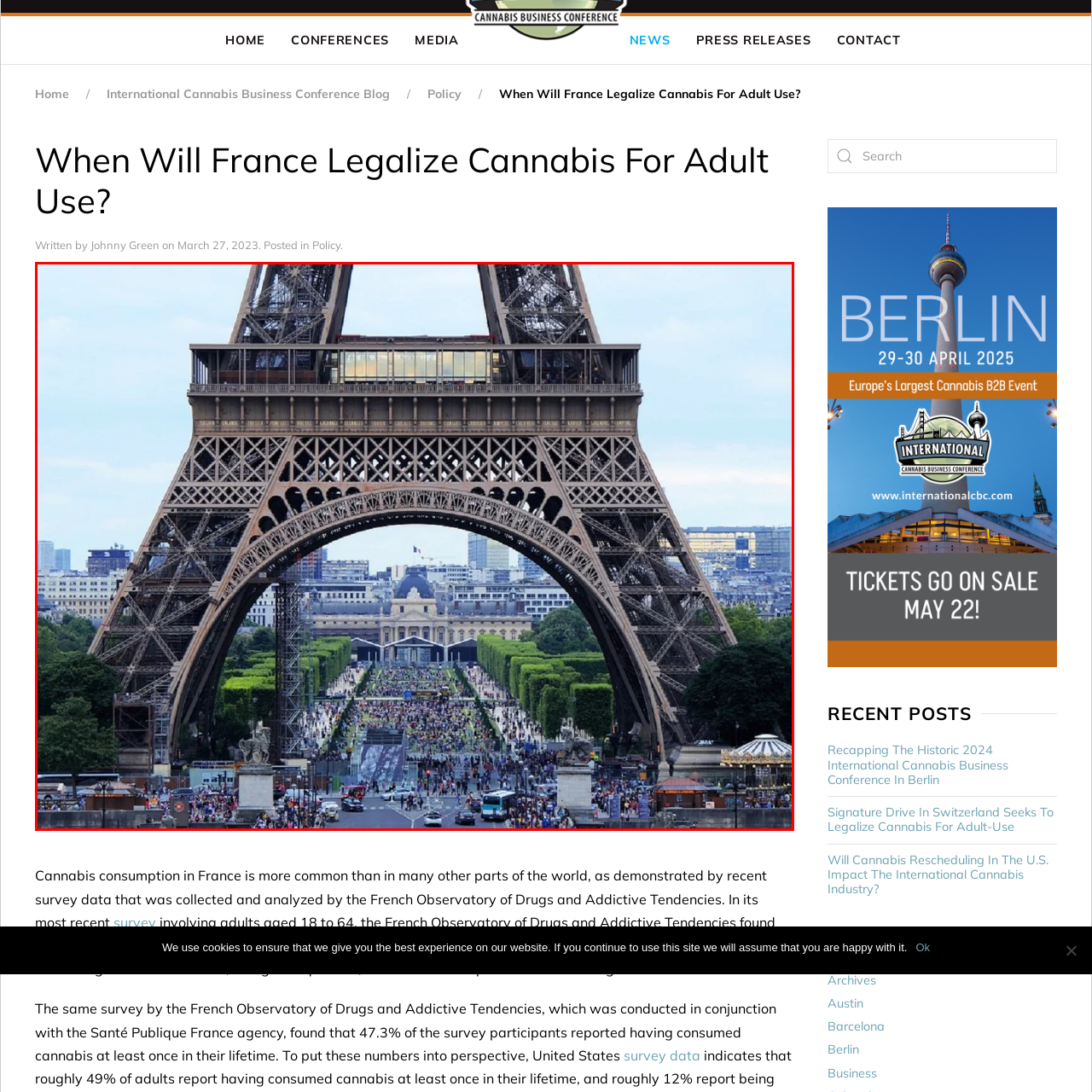What is the name of the area beneath the Eiffel Tower?
Take a close look at the image within the red bounding box and respond to the question with detailed information.

The caption states that beneath the tower, a bustling scene unfolds, featuring a vibrant crowd gathered in the area known as the Champ de Mars, which suggests that the area beneath the Eiffel Tower is indeed the Champ de Mars.